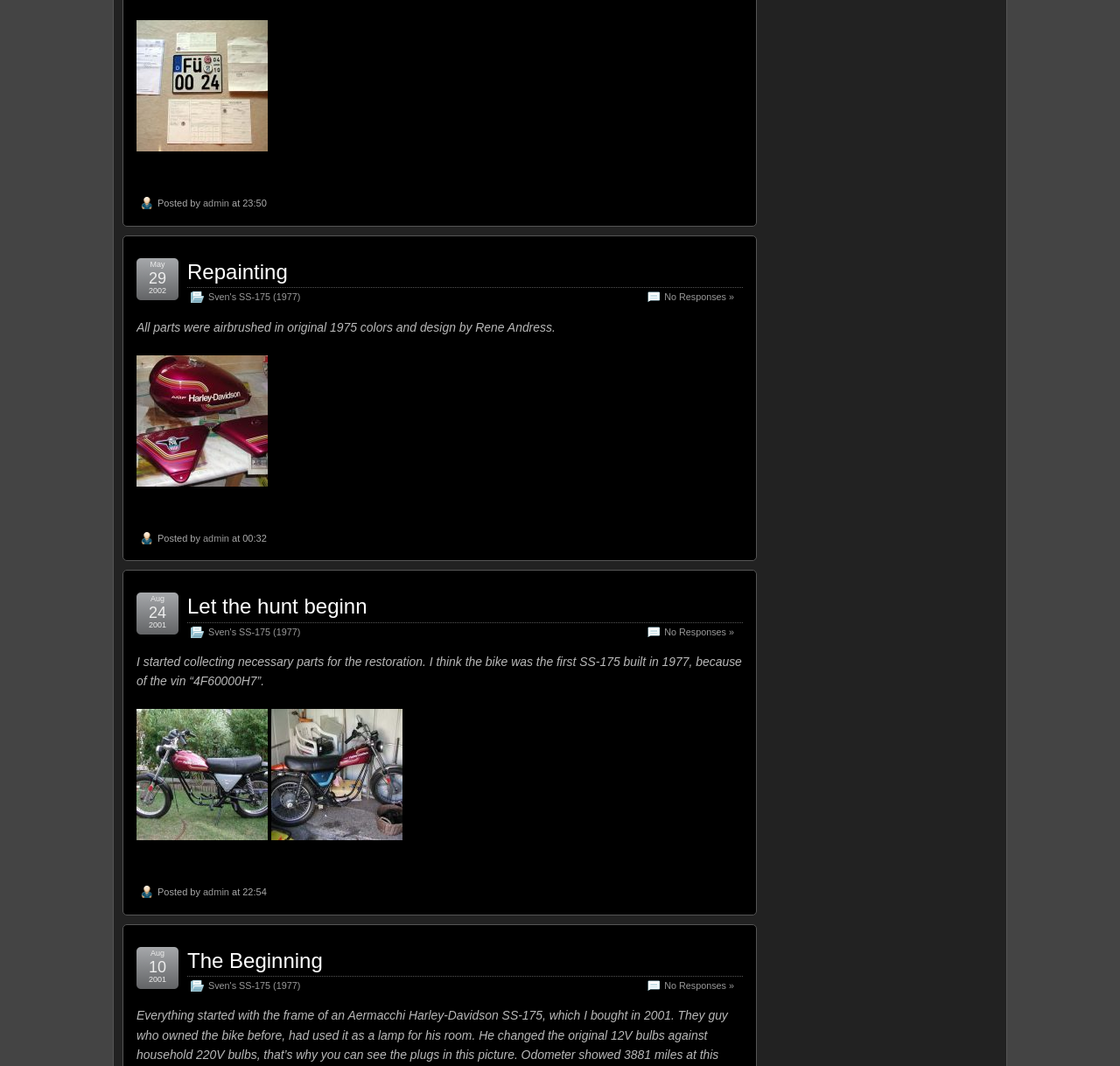Use a single word or phrase to answer the question: 
What is the bike model mentioned in the articles?

SS-175